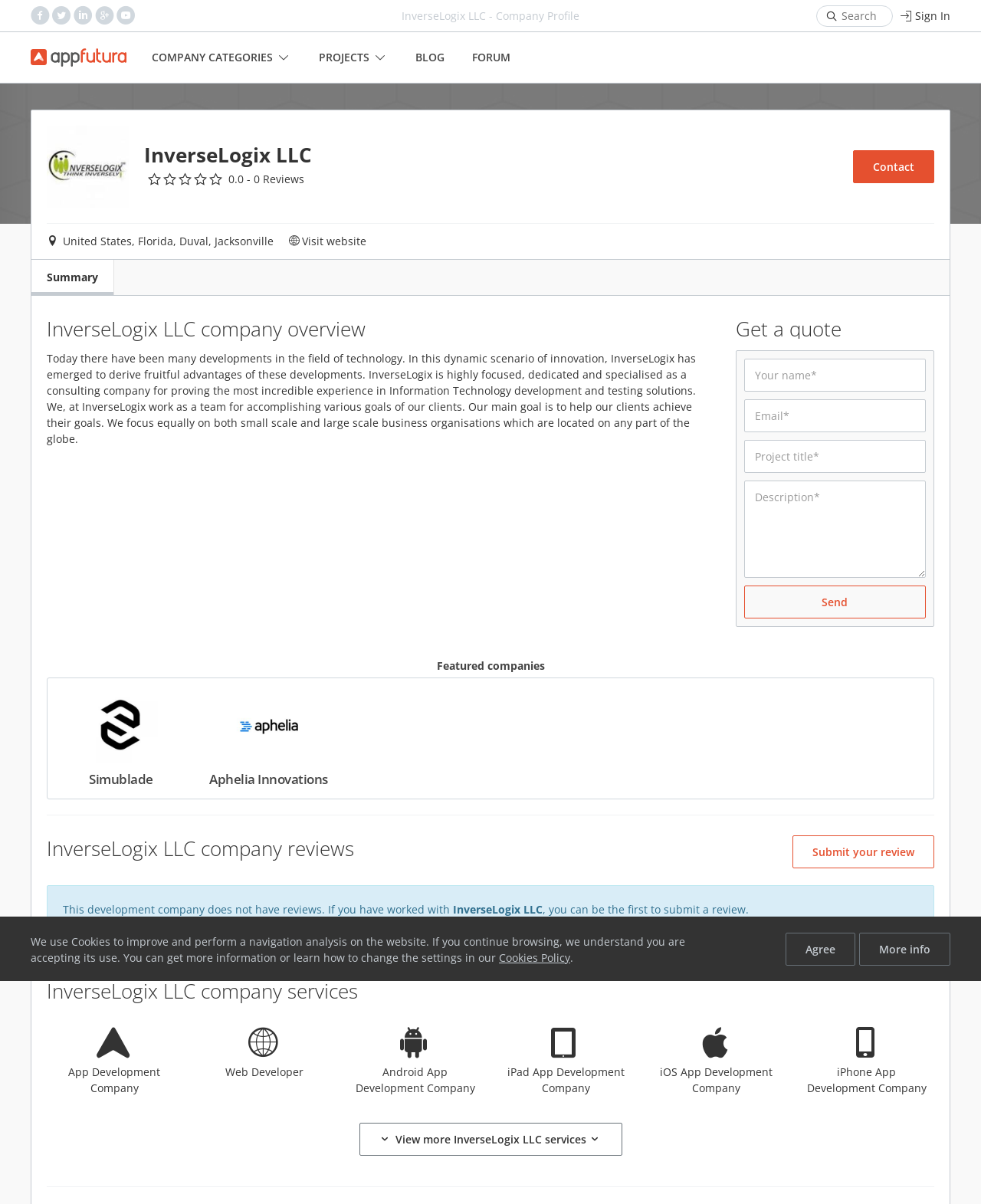Write a detailed summary of the webpage.

This webpage is about InverseLogix LLC, a company profile on AppFutura. At the top, there are five social media links and a search bar. Below that, there is a company name "InverseLogix LLC - Company Profile" and a sign-in link. 

On the left side, there are several links to different sections of the website, including COMPANY CATEGORIES, PROJECTS, BLOG, and FORUM. 

To the right of these links, there is a company logo and a heading "InverseLogix LLC" with a rating of 0 stars. Below that, there is a brief description of the company's location, "United States, Florida, Duval, Jacksonville". 

There are two buttons, "Contact" and "Visit website", next to the location description. 

Below that, there is a summary of the company, describing its focus on information technology development and testing solutions. 

On the right side of the summary, there is a "Get a quote" section with several text boxes to fill in, including name, email, project title, and description, and a "Send" button.

Below the summary, there is a section featuring other companies, including Simublade and Aphelia Innovations, with their logos and names.

Further down, there is a section for company reviews, with a heading "InverseLogix LLC company reviews" and a button to submit a review. Since there are no reviews, there is a message encouraging users to be the first to submit a review.

Next, there is a section for company services, with several links to different services, including app development, web development, and iOS and Android app development. There is also a "View more" button to see more services.

At the bottom of the page, there is a message about the use of cookies on the website, with a link to the Cookies Policy and buttons to agree or get more information.